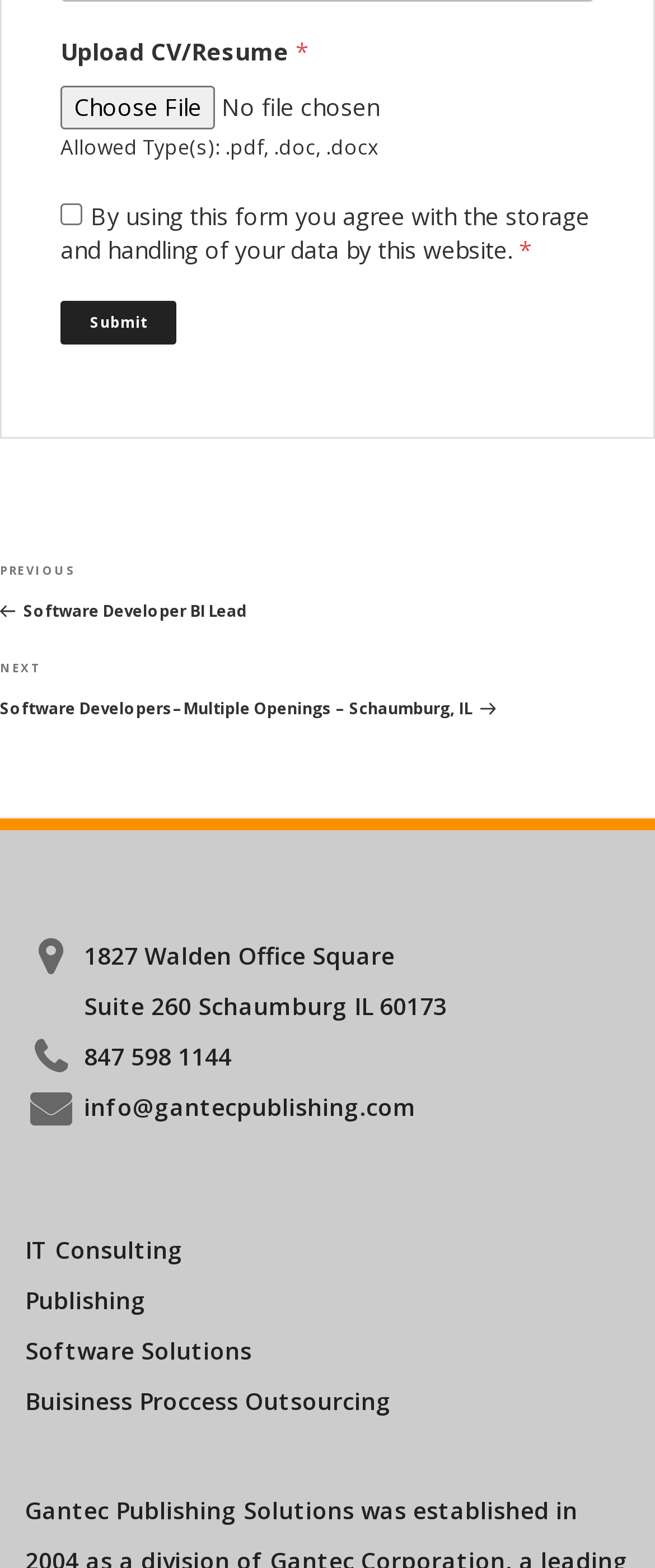What file types are allowed for upload?
Use the information from the screenshot to give a comprehensive response to the question.

The webpage has a section for uploading a CV/Resume, and below the upload button, it specifies 'Allowed Type(s): .pdf, .doc, .docx', indicating that only these file types are accepted for upload.